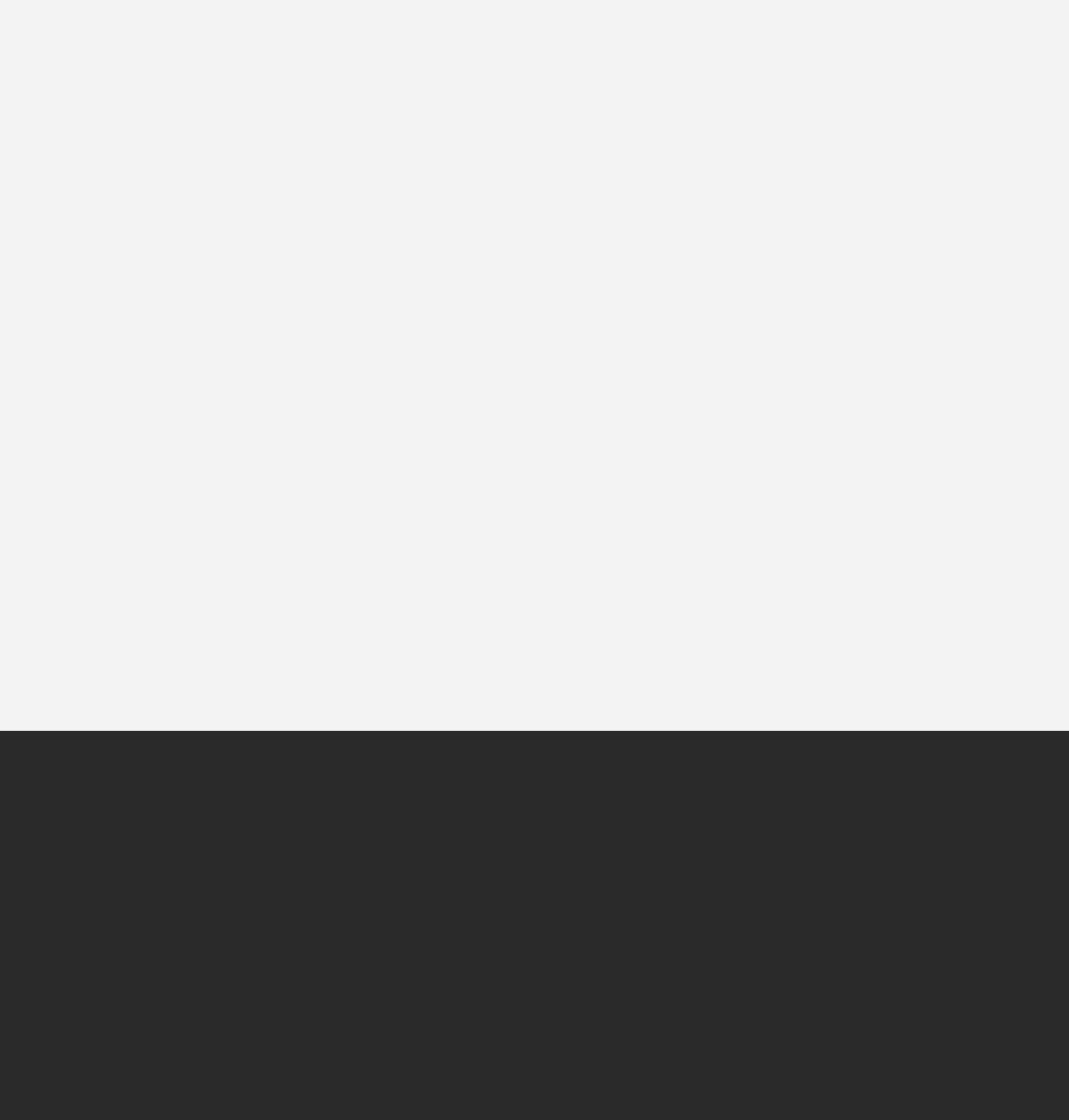Please identify the coordinates of the bounding box that should be clicked to fulfill this instruction: "Learn about Website VS Virtual Worlds".

[0.066, 0.267, 0.34, 0.281]